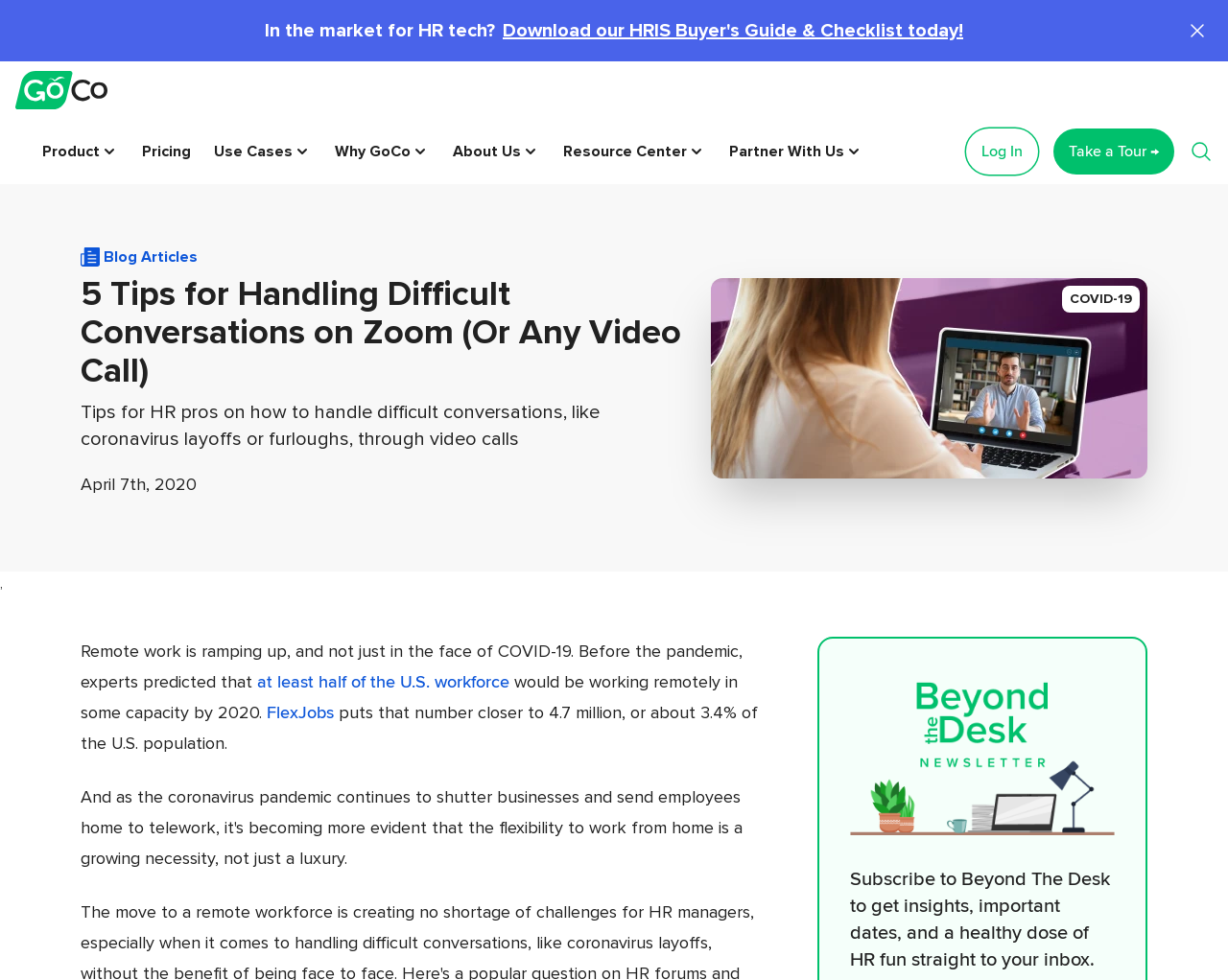Extract the primary header of the webpage and generate its text.

5 Tips for Handling Difficult Conversations on Zoom (Or Any Video Call)